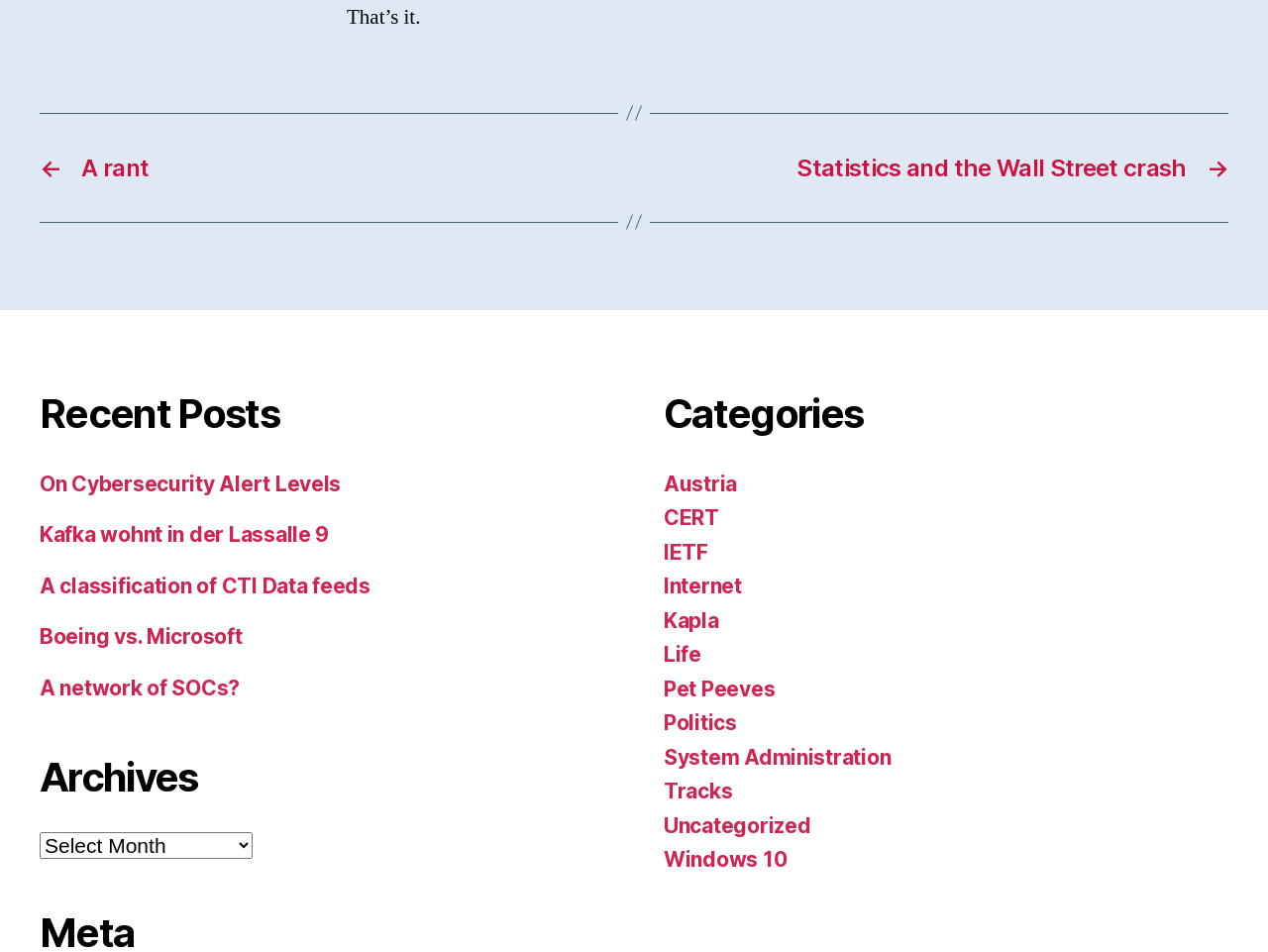Respond to the question with just a single word or phrase: 
What is the text of the static text element at the top of the webpage?

That’s it.